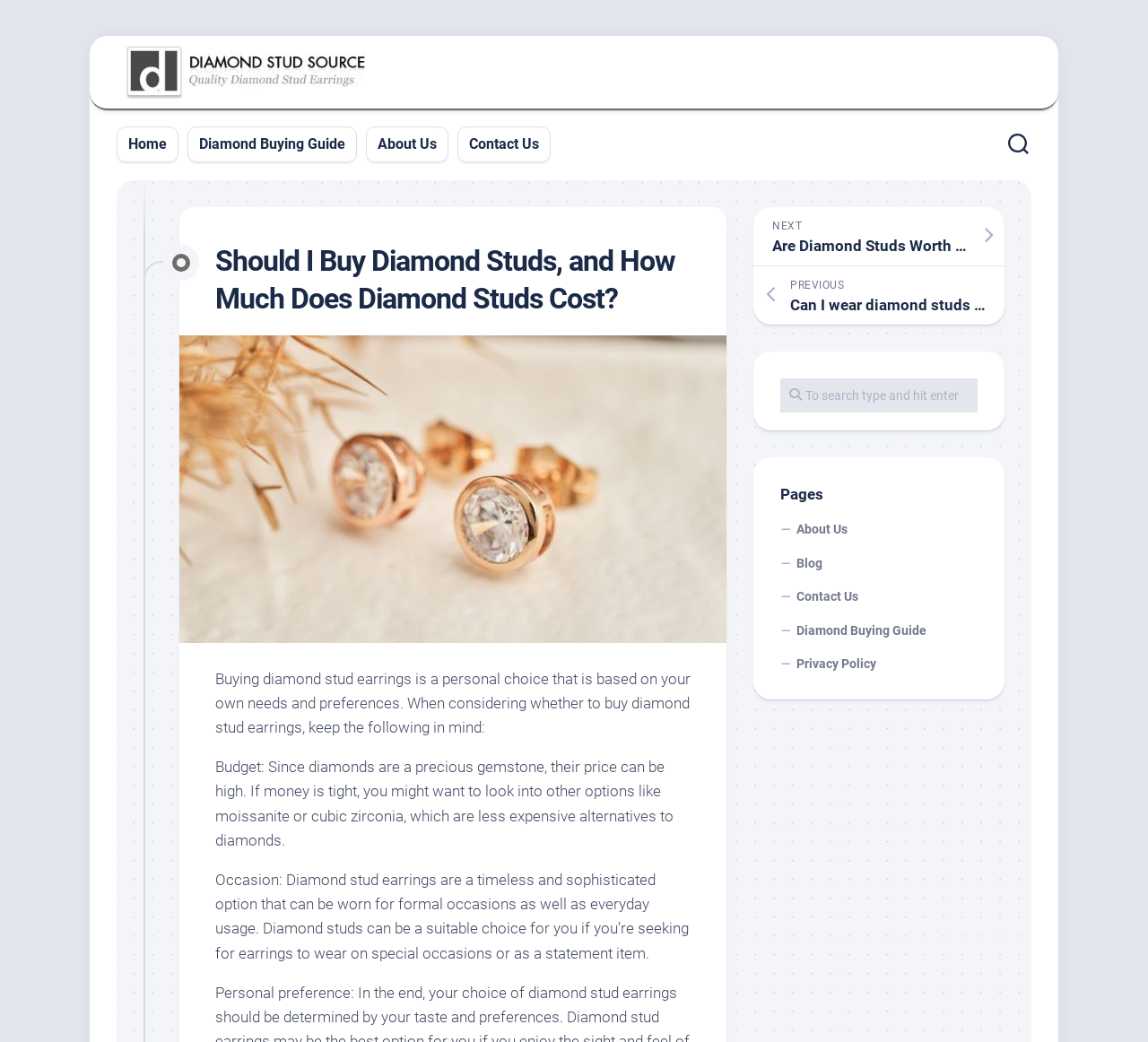Specify the bounding box coordinates of the region I need to click to perform the following instruction: "search for something". The coordinates must be four float numbers in the range of 0 to 1, i.e., [left, top, right, bottom].

[0.68, 0.363, 0.852, 0.396]